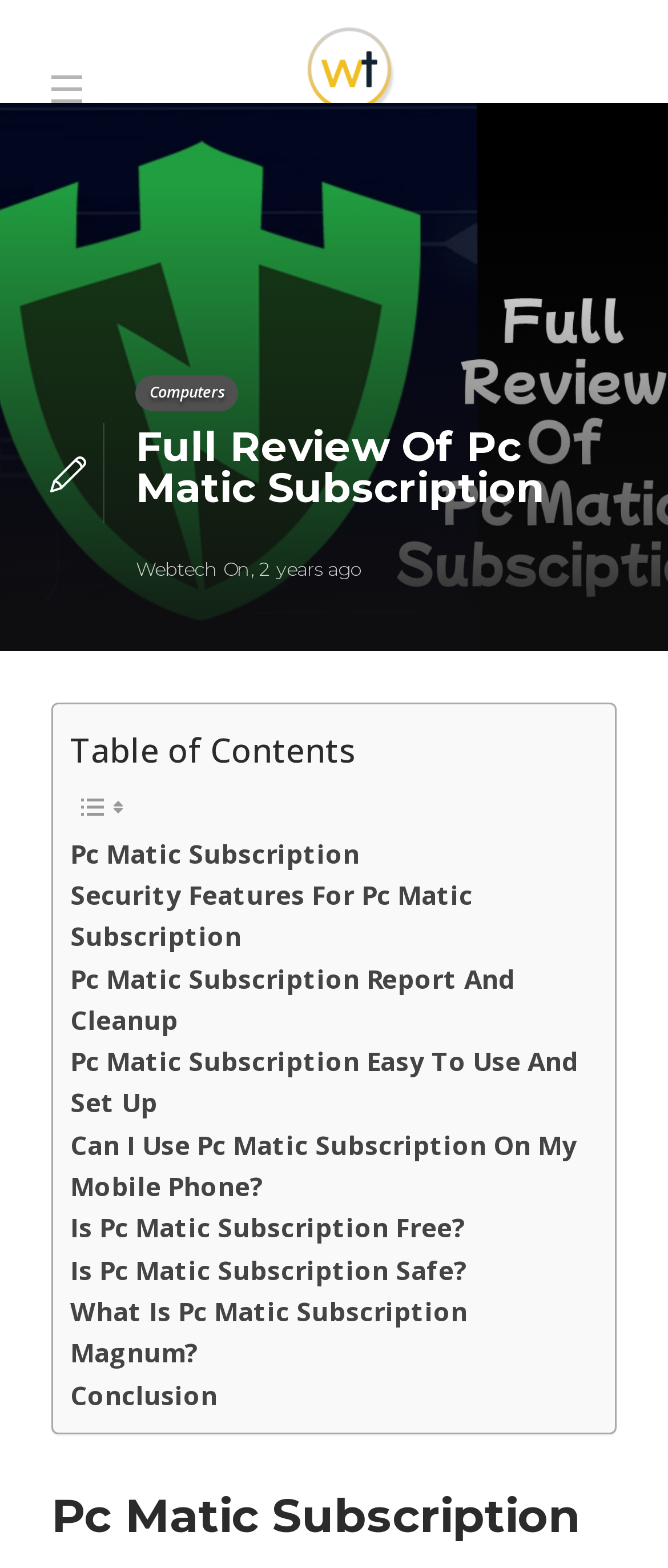Please provide a short answer using a single word or phrase for the question:
Is there an image associated with the 'Webtech On' link?

Yes